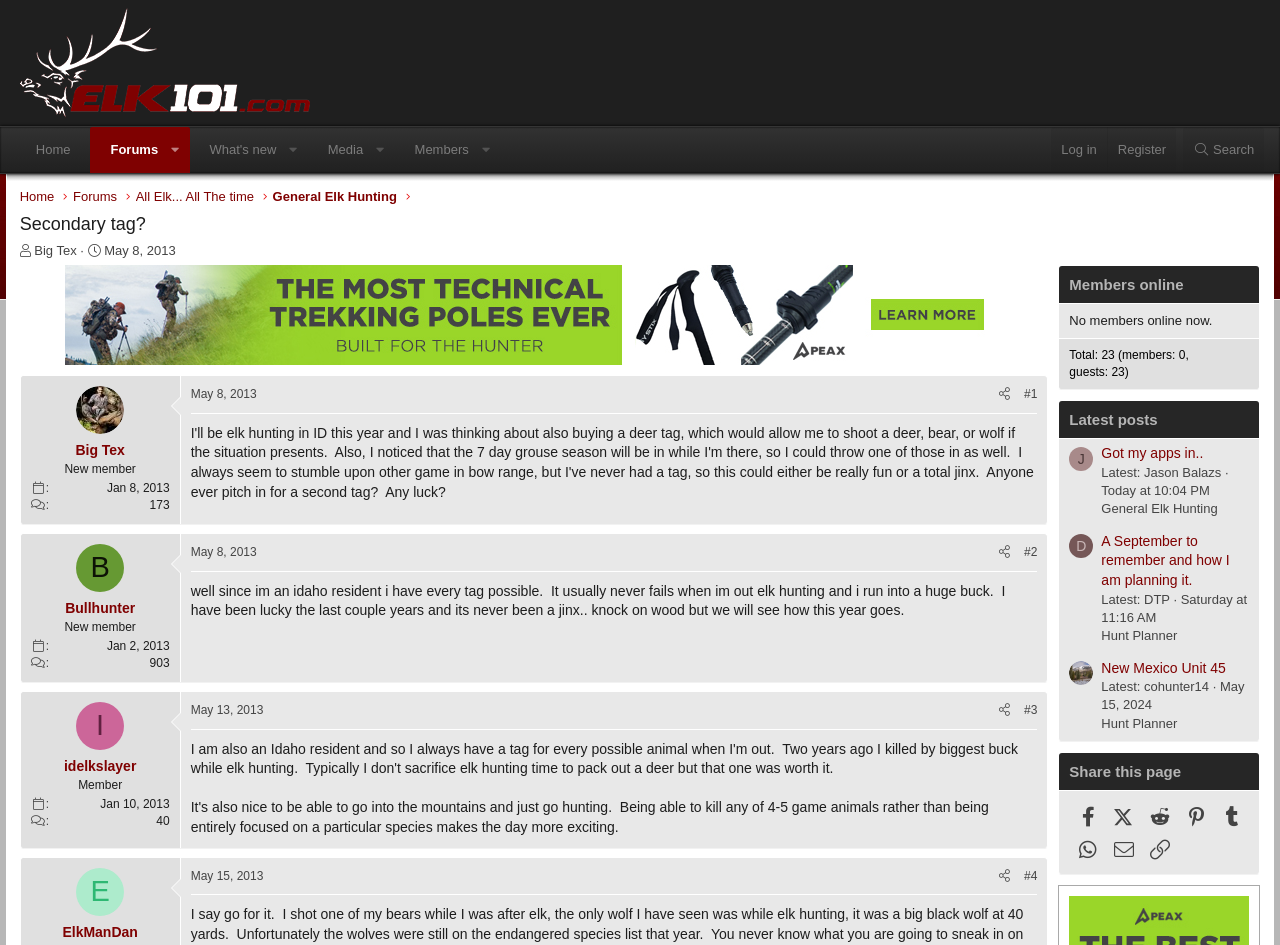What is the name of the forum?
Using the image, respond with a single word or phrase.

Elk101 Forums